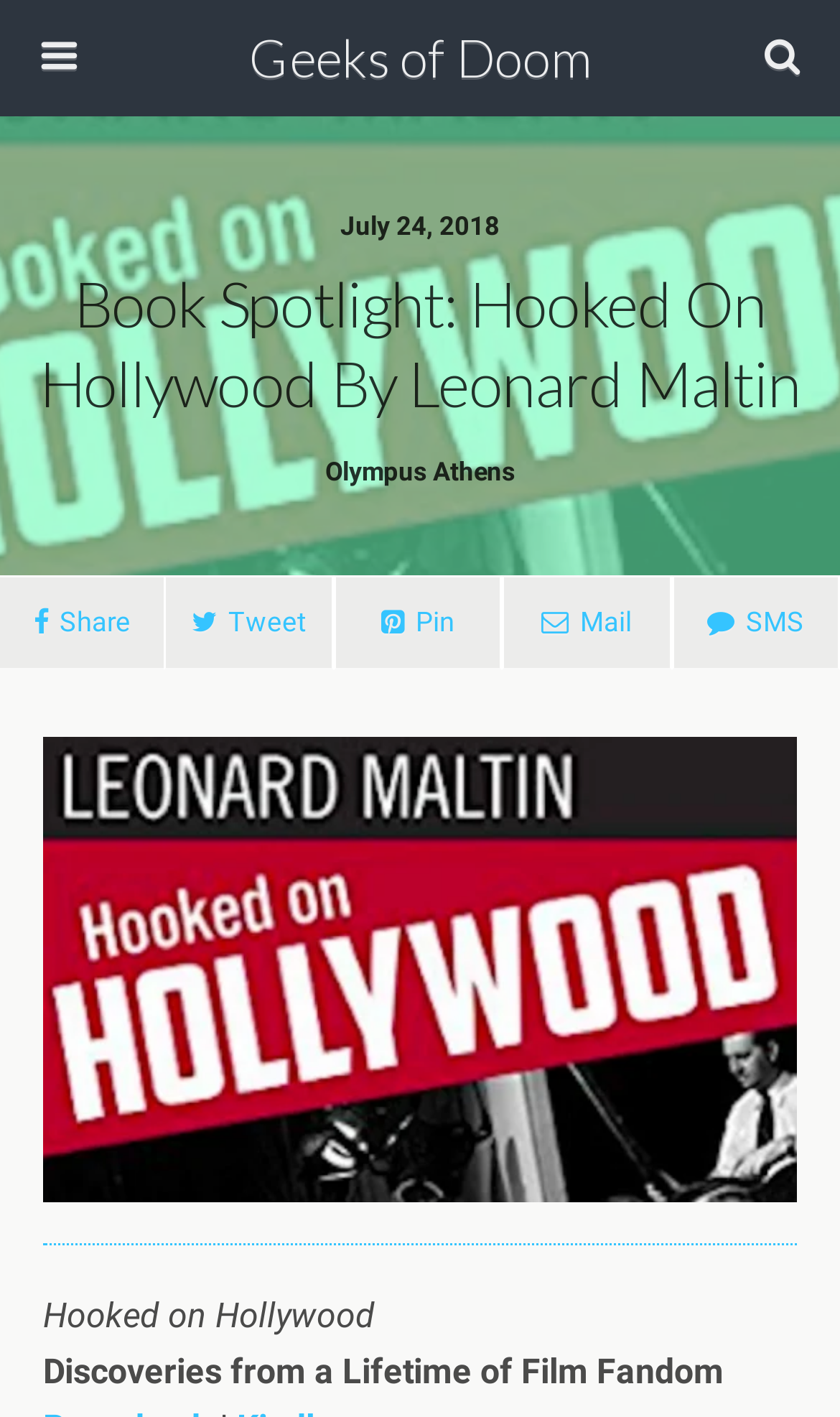Find the bounding box coordinates of the area that needs to be clicked in order to achieve the following instruction: "Read more about Hooked on Hollywood". The coordinates should be specified as four float numbers between 0 and 1, i.e., [left, top, right, bottom].

[0.051, 0.849, 0.949, 0.879]